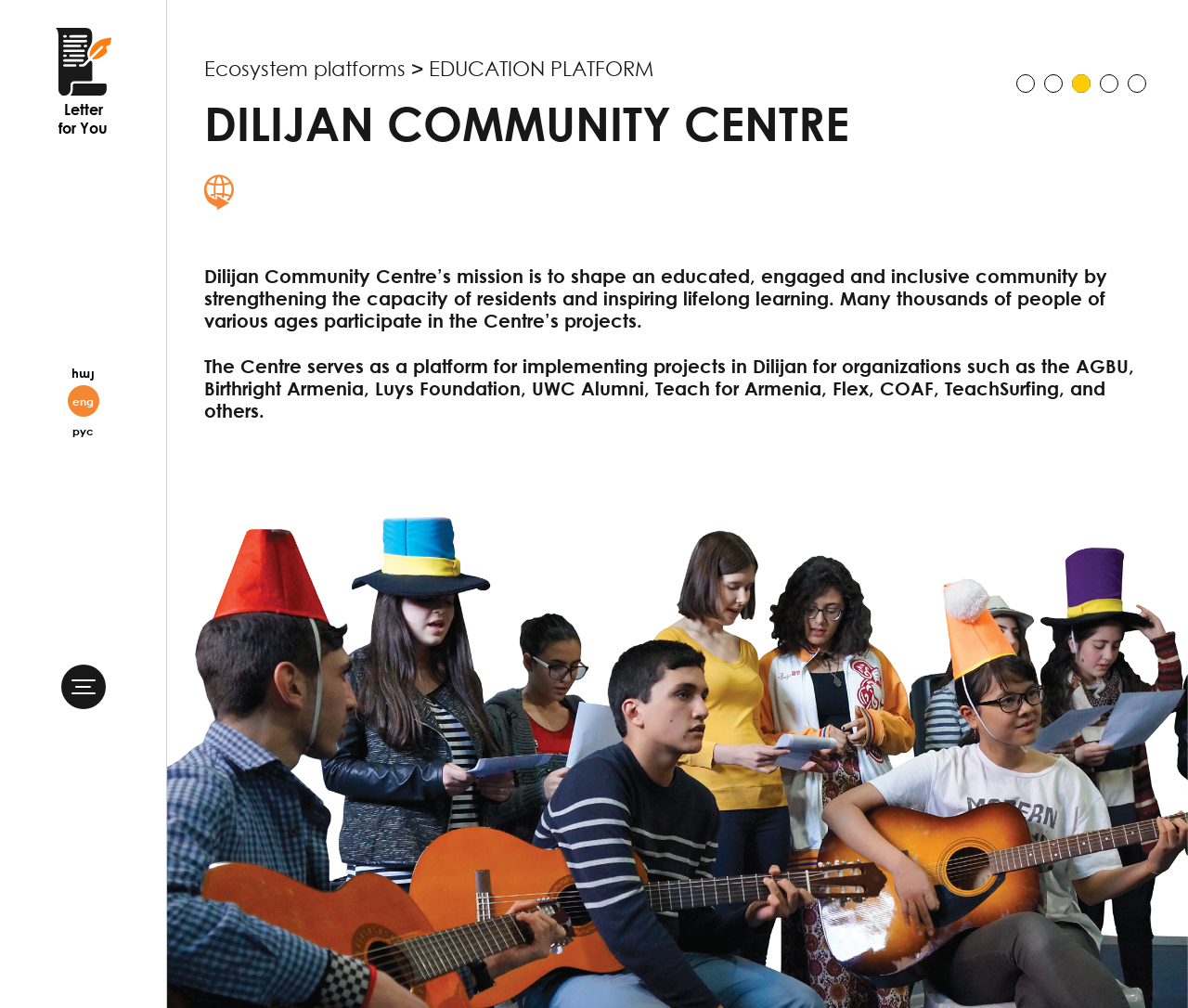Given the content of the image, can you provide a detailed answer to the question?
How many links are there in the top section?

I counted the number of link elements in the top section of the webpage, starting from 'MEDIACRAT' to 'VARTAN GREGORIAN LEARNING CENTER', and found that there are 9 links in total.